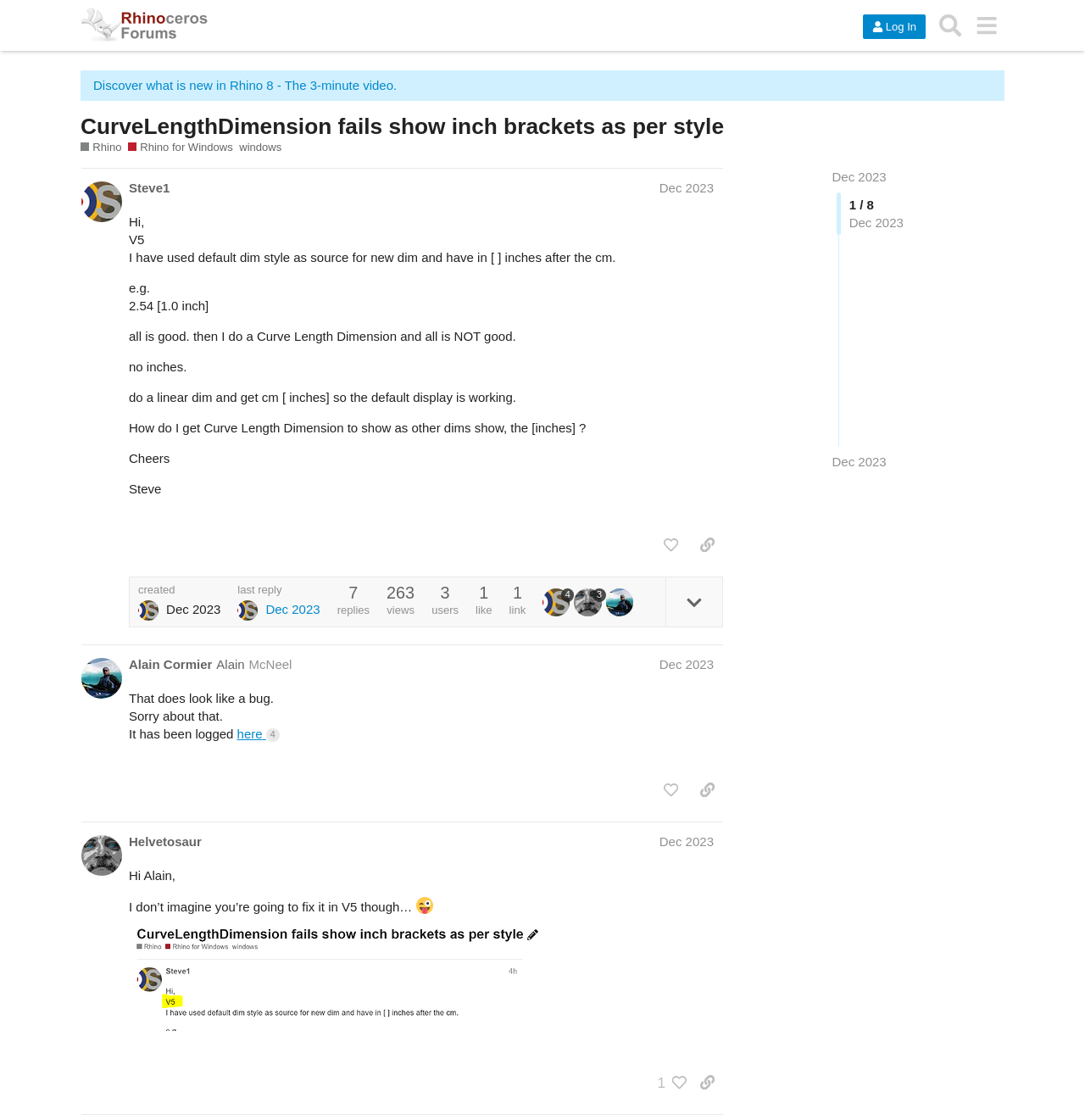Specify the bounding box coordinates (top-left x, top-left y, bottom-right x, bottom-right y) of the UI element in the screenshot that matches this description: Dec 2023

[0.608, 0.587, 0.658, 0.6]